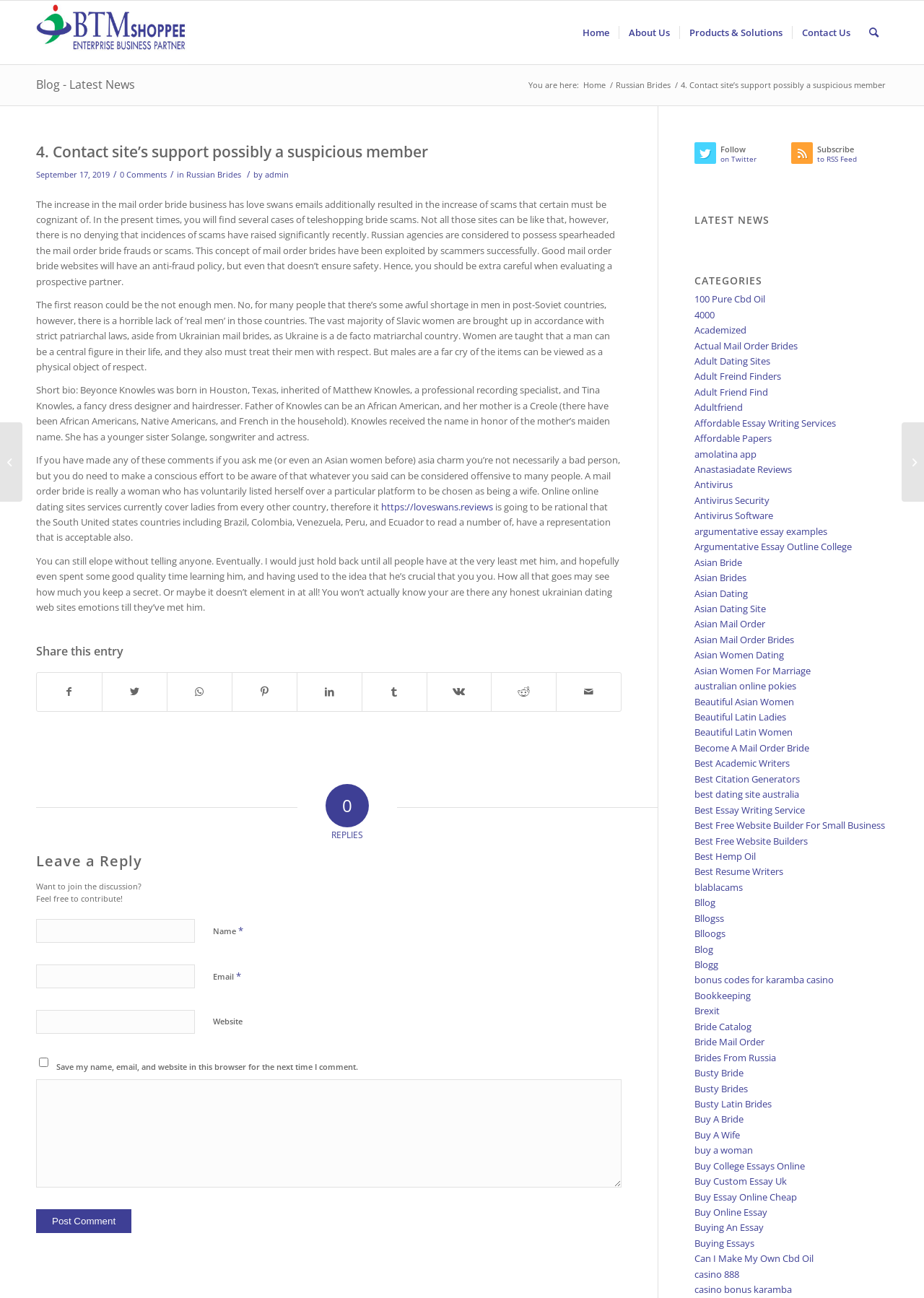Explain the webpage's layout and main content in detail.

This webpage appears to be a blog post or article discussing the topic of mail order brides, specifically focusing on Russian brides and the potential scams associated with this industry. 

At the top of the page, there is a navigation menu with links to "Home", "About Us", "Products & Solutions", "Contact Us", and "Search". Below this, there is a breadcrumb trail indicating the current page's location within the website's hierarchy.

The main content of the page is divided into several sections. The first section is a heading that reads "4. Contact site’s support possibly a suspicious member" and is accompanied by a timestamp indicating that the post was published on September 17, 2019. 

Below this, there is a block of text discussing the increase in mail order bride scams, particularly those originating from Russian agencies. The text advises readers to be cautious when evaluating potential partners and to look for anti-fraud policies on mail order bride websites.

The next section appears to be a series of short biographies or profiles, including one for Beyonce Knowles. 

Following this, there is a longer block of text discussing the concept of mail order brides, including the reasons why women from post-Soviet countries may be seeking partners from other countries. The text also touches on the topic of cultural differences and the importance of being respectful of these differences.

The page also includes a section with social media sharing links, allowing readers to share the article on various platforms.

In the comments section, there is a heading that reads "Leave a Reply" and a form allowing users to submit their comments. The form includes fields for name, email, website, and comment, as well as a checkbox to save the user's information for future comments.

To the right of the main content, there are several sidebars or widgets. One of these displays a list of links to other articles or categories, including "LATEST NEWS", "CATEGORIES", and various specific topics related to mail order brides and online dating. Another widget appears to be a Twitter feed or link to the website's Twitter account.